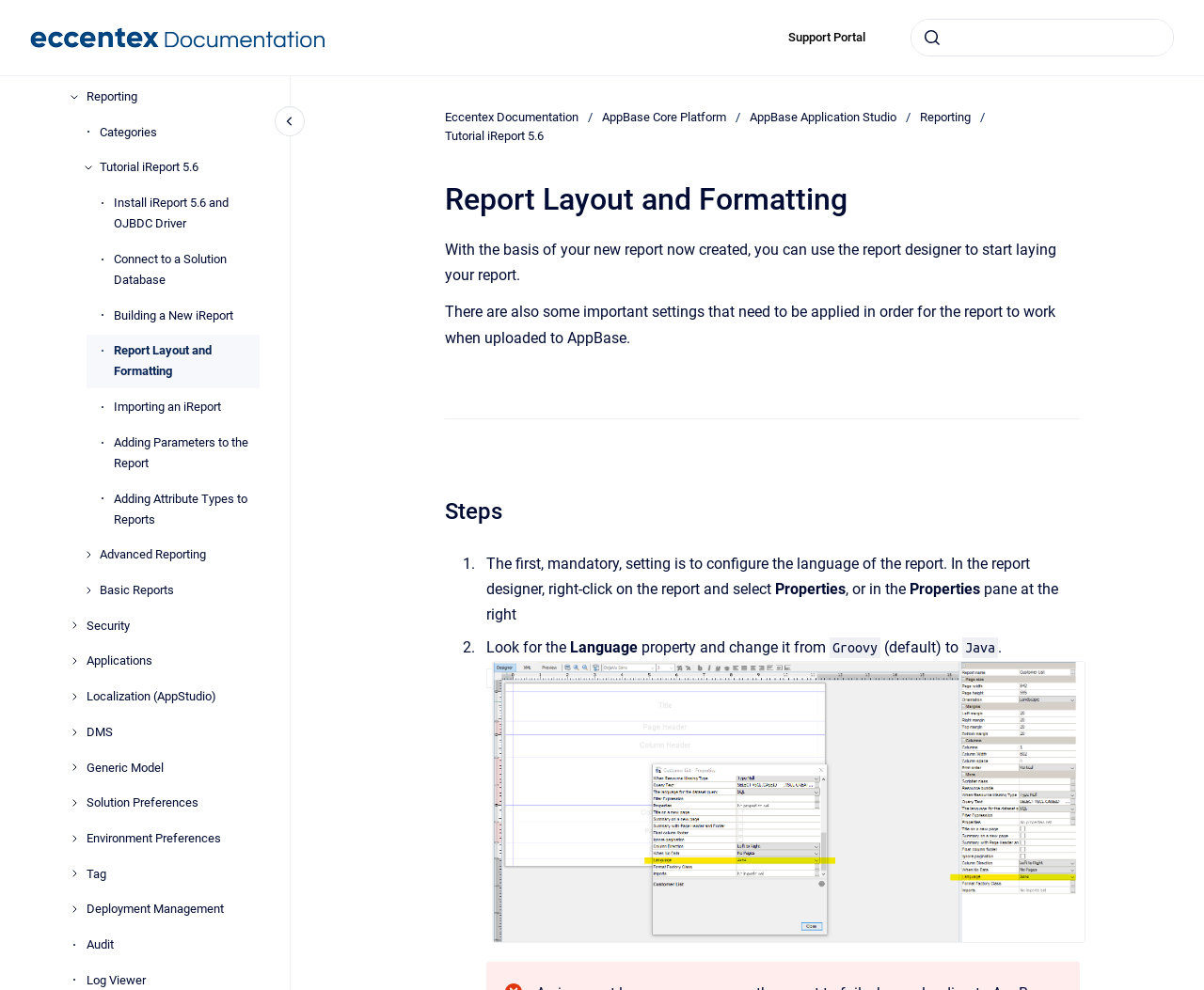Find and generate the main title of the webpage.

Report Layout and Formatting